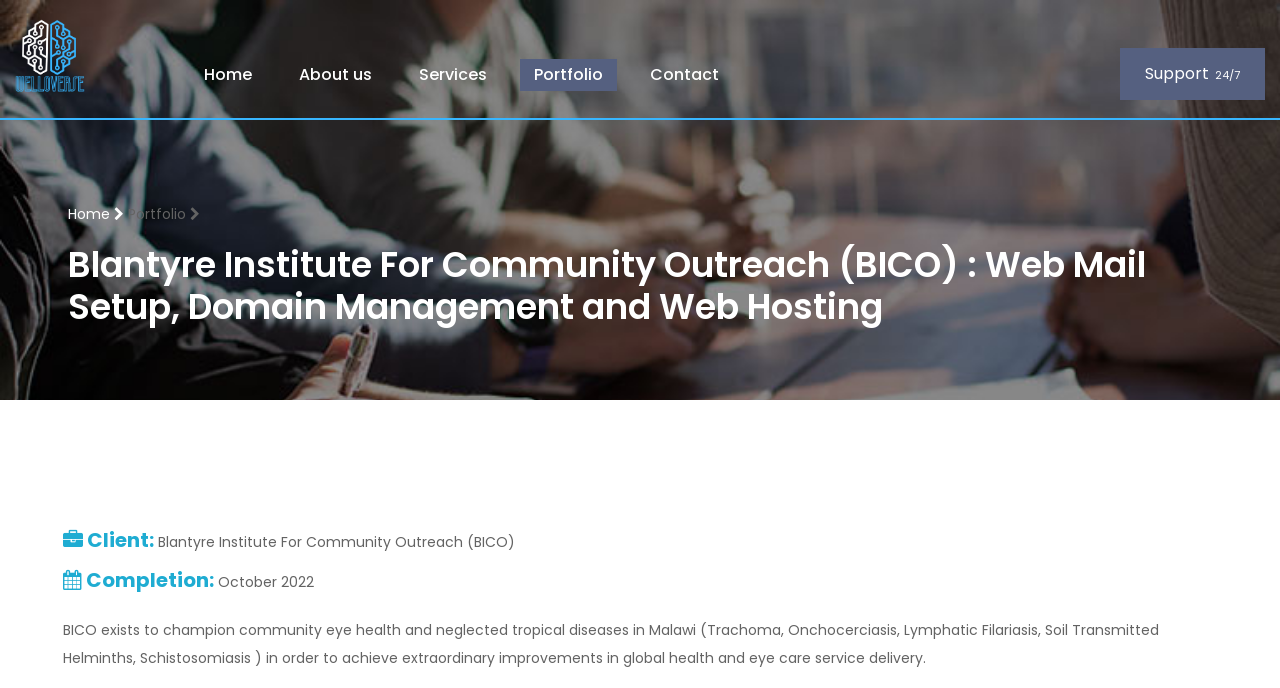Provide the bounding box coordinates of the HTML element this sentence describes: "About us".

[0.223, 0.086, 0.302, 0.132]